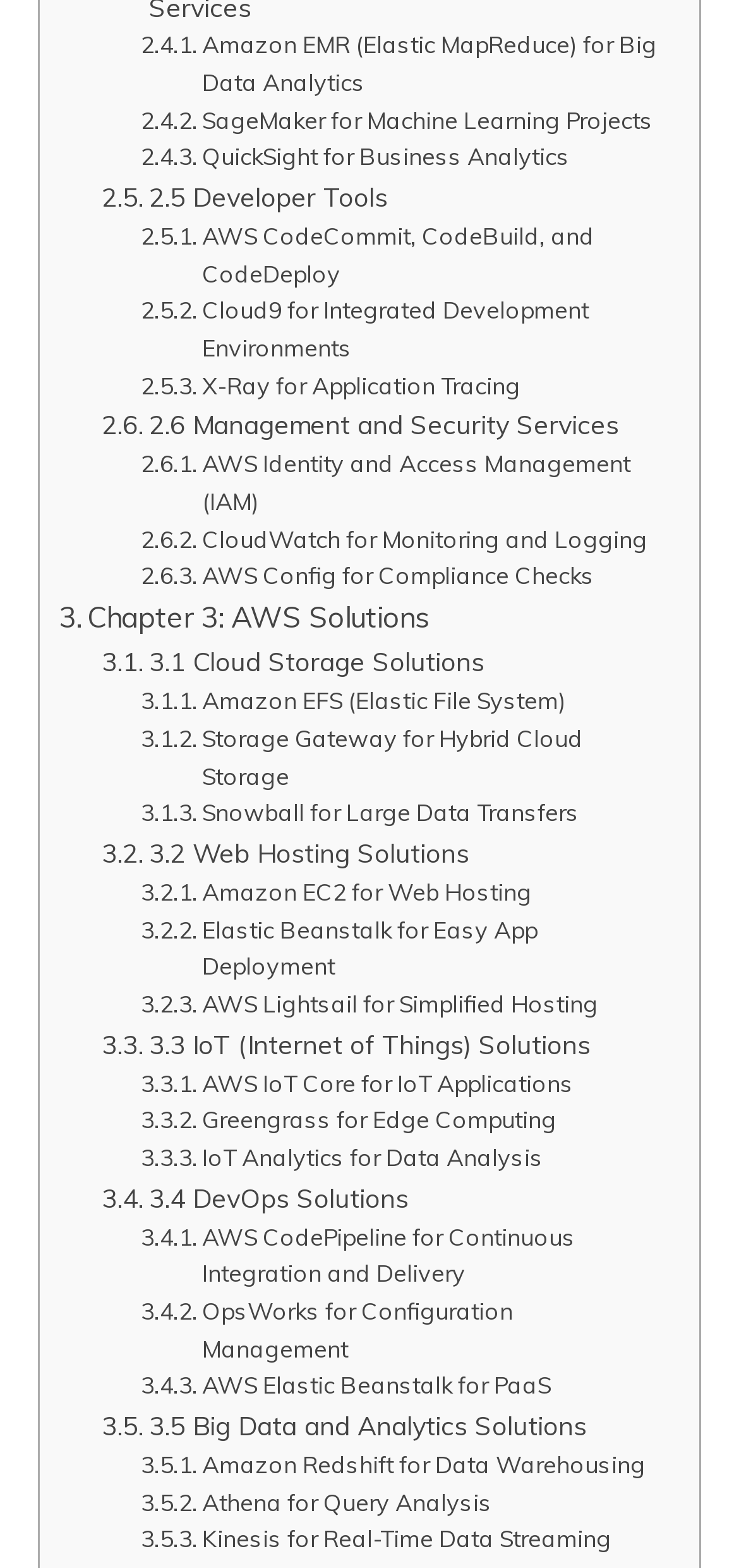What is the last AWS service listed?
Please give a detailed and thorough answer to the question, covering all relevant points.

I scrolled down to the bottom of the webpage and found the last link, which is Kinesis for Real-Time Data Streaming.